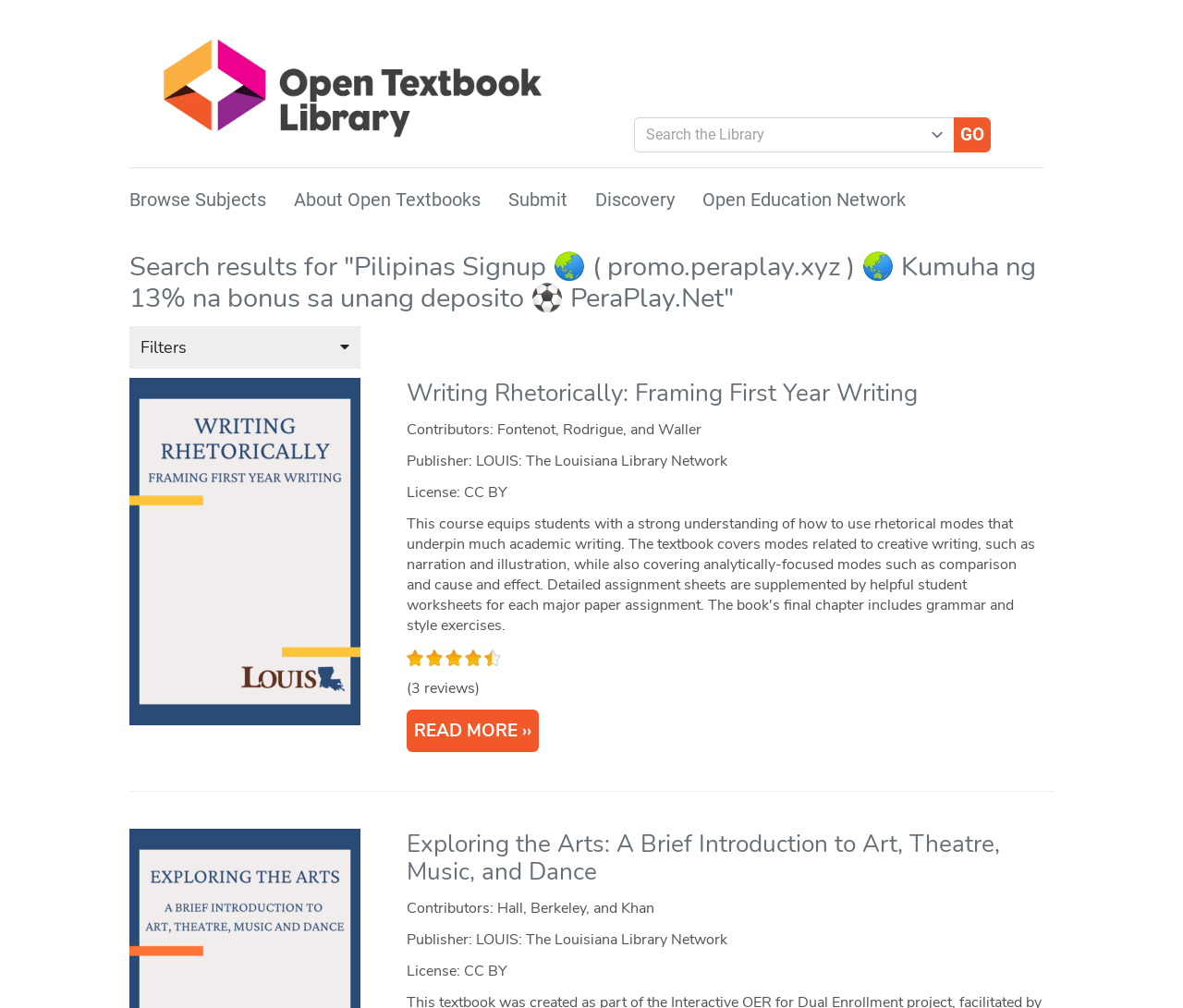What is the purpose of the 'Read more about' links?
Refer to the screenshot and deliver a thorough answer to the question presented.

The 'Read more about' links are located below each open textbook's title, and their purpose is to provide users with more information about the textbook, such as its description, table of contents, or reviews.